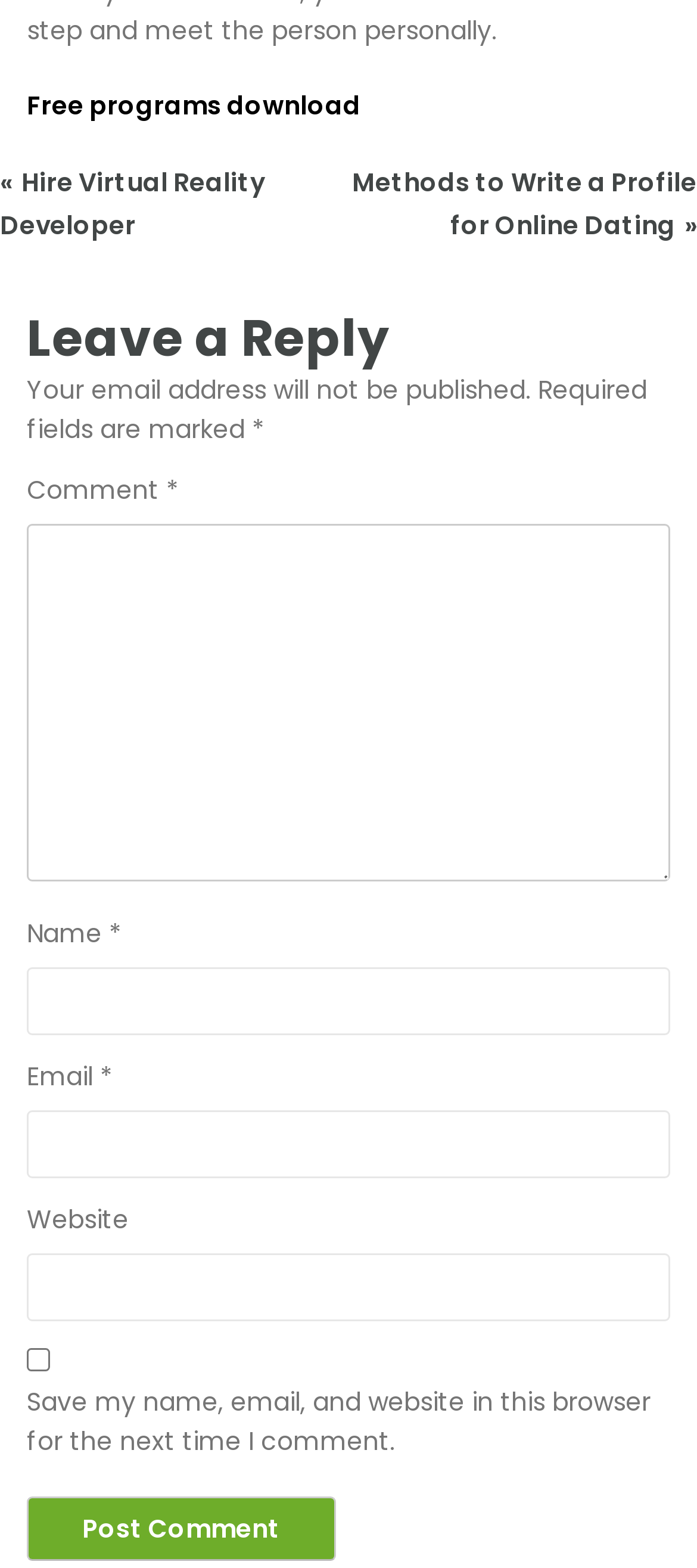Pinpoint the bounding box coordinates of the clickable area needed to execute the instruction: "Check 'Save my name, email, and website in this browser for the next time I comment.'". The coordinates should be specified as four float numbers between 0 and 1, i.e., [left, top, right, bottom].

[0.038, 0.859, 0.072, 0.874]